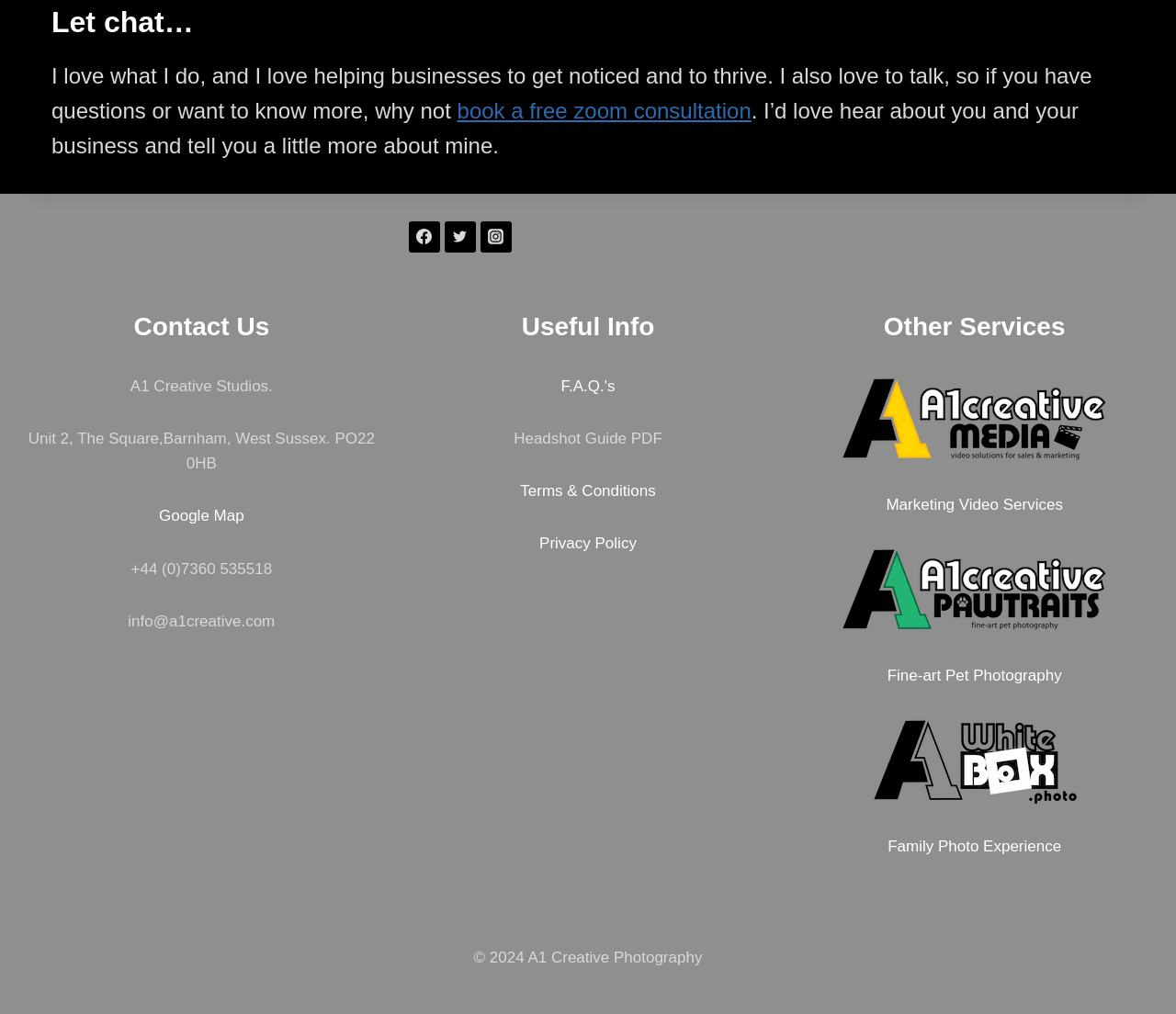What is the phone number of the studio?
Based on the image, respond with a single word or phrase.

+44 (0)7360 535518